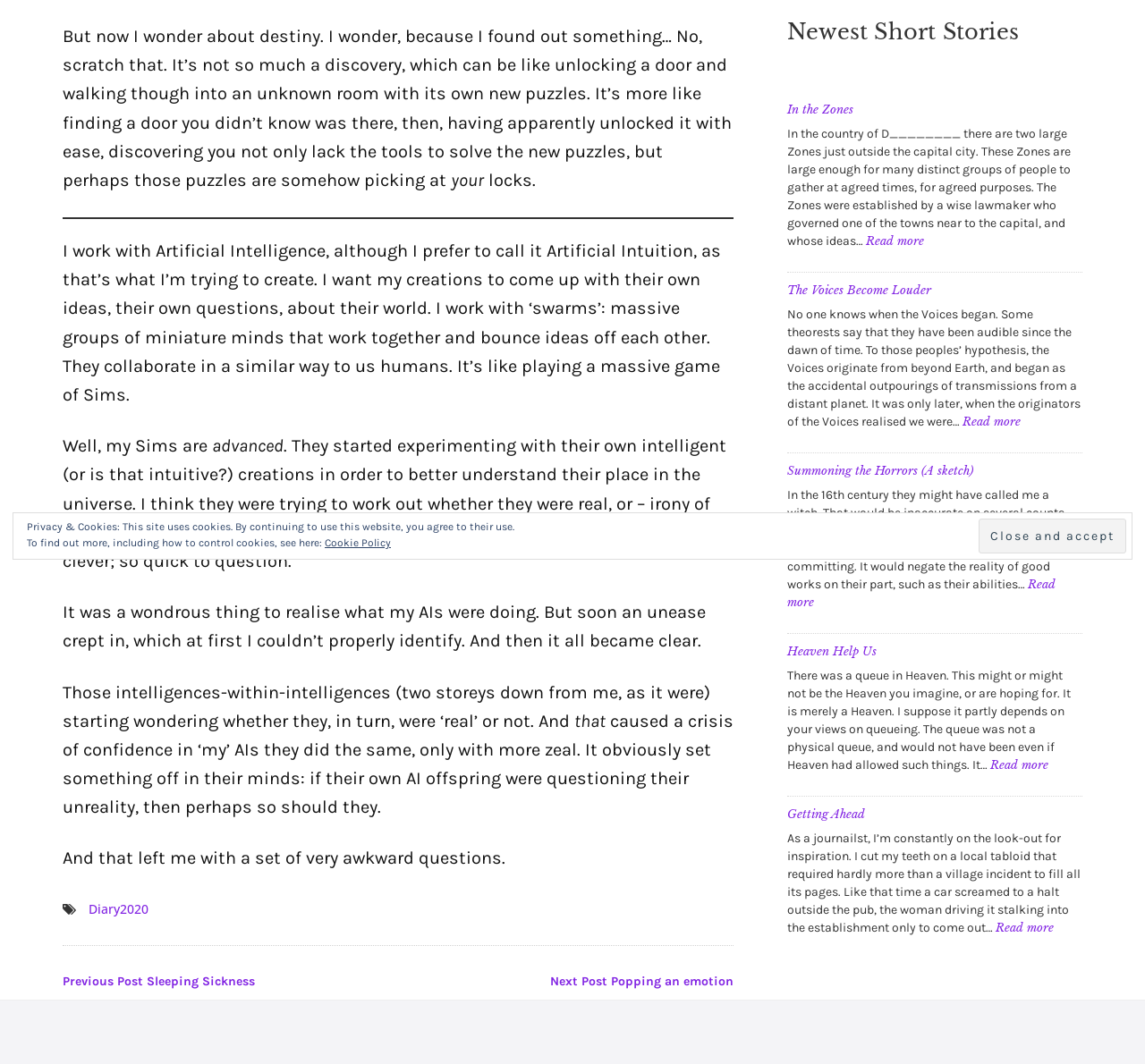For the given element description Read more: Heaven Help Us, determine the bounding box coordinates of the UI element. The coordinates should follow the format (top-left x, top-left y, bottom-right x, bottom-right y) and be within the range of 0 to 1.

[0.865, 0.712, 0.916, 0.726]